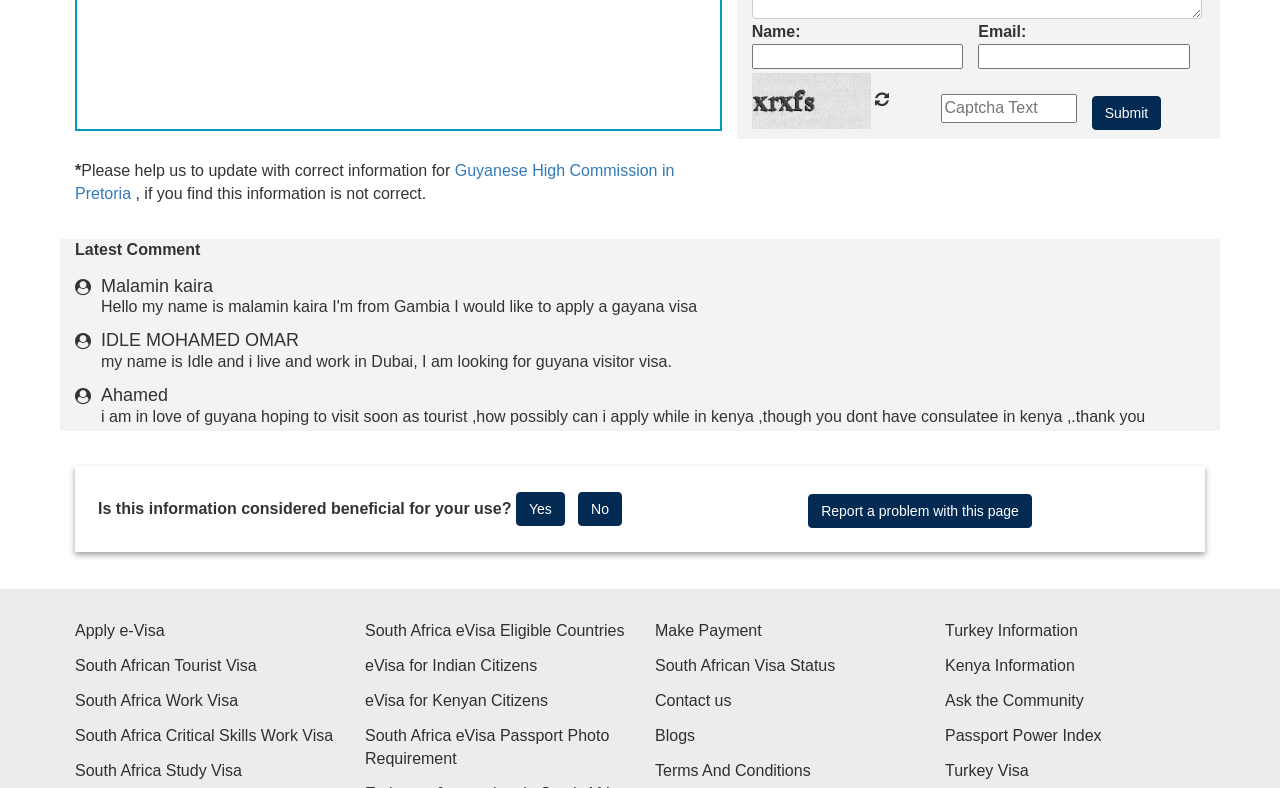Locate the bounding box coordinates of the element that should be clicked to execute the following instruction: "Check if the information is beneficial".

[0.403, 0.625, 0.441, 0.668]